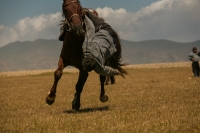List and describe all the prominent features within the image.

In an exhilarating moment captured at the Son Kul, a horse appears to buck, sending its rider unexpectedly tumbling to the ground. The scene unfolds in a breathtaking landscape characterized by sprawling fields and distant mountains under a partly cloudy sky. The dynamic action highlights the relationship between the horse and rider, emphasizing the challenges of horseback riding in this rugged terrain. Nearby, a figure watches, adding to the sense of community and tradition involved in this captivating environment. This image not only reflects the spirit of adventure but also showcases the cultural significance of equestrian activities in the Kyrgyz plateau.